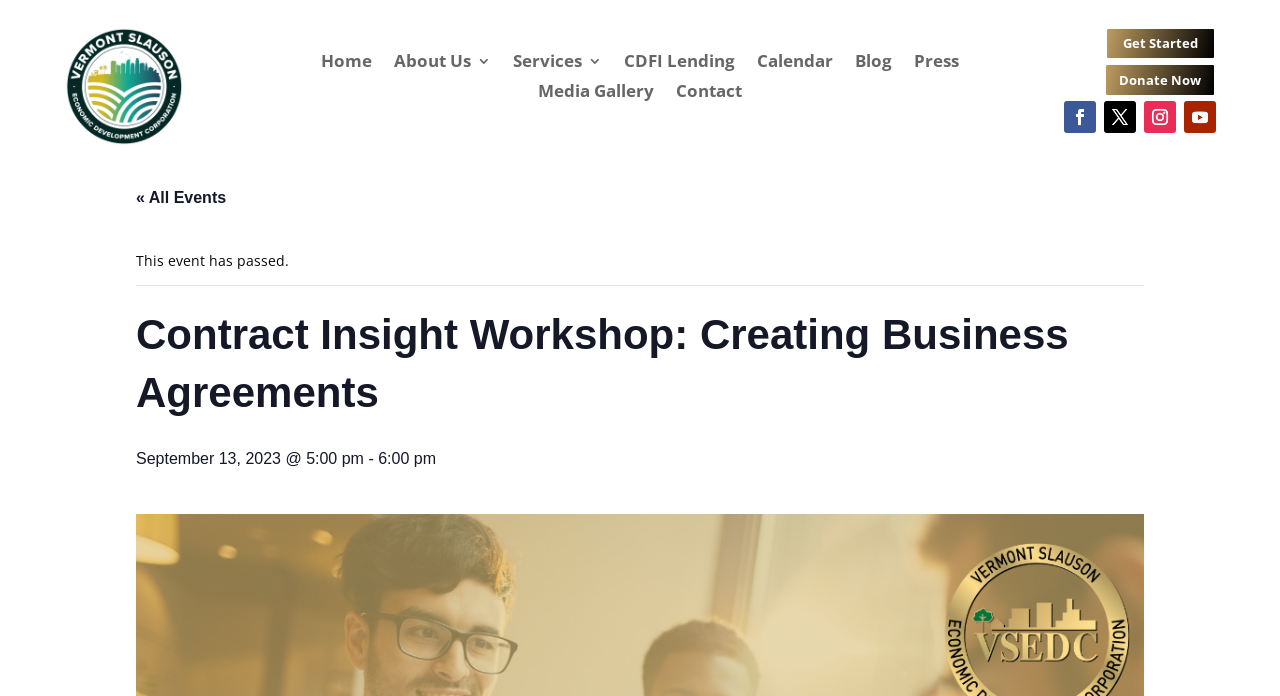Locate the bounding box coordinates of the element's region that should be clicked to carry out the following instruction: "view blog". The coordinates need to be four float numbers between 0 and 1, i.e., [left, top, right, bottom].

[0.668, 0.077, 0.697, 0.109]